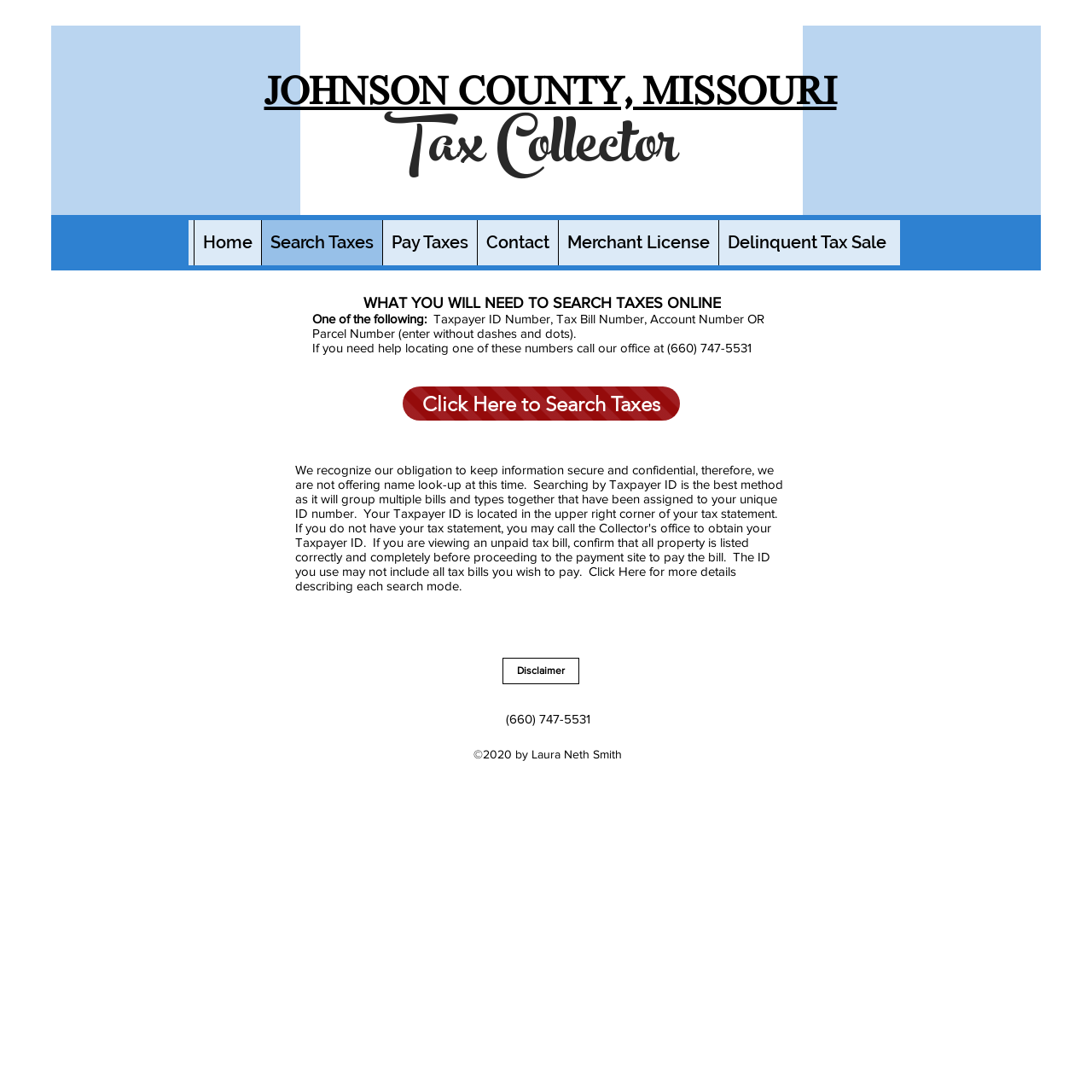Locate the bounding box coordinates of the element's region that should be clicked to carry out the following instruction: "Go to home page". The coordinates need to be four float numbers between 0 and 1, i.e., [left, top, right, bottom].

[0.177, 0.202, 0.239, 0.243]